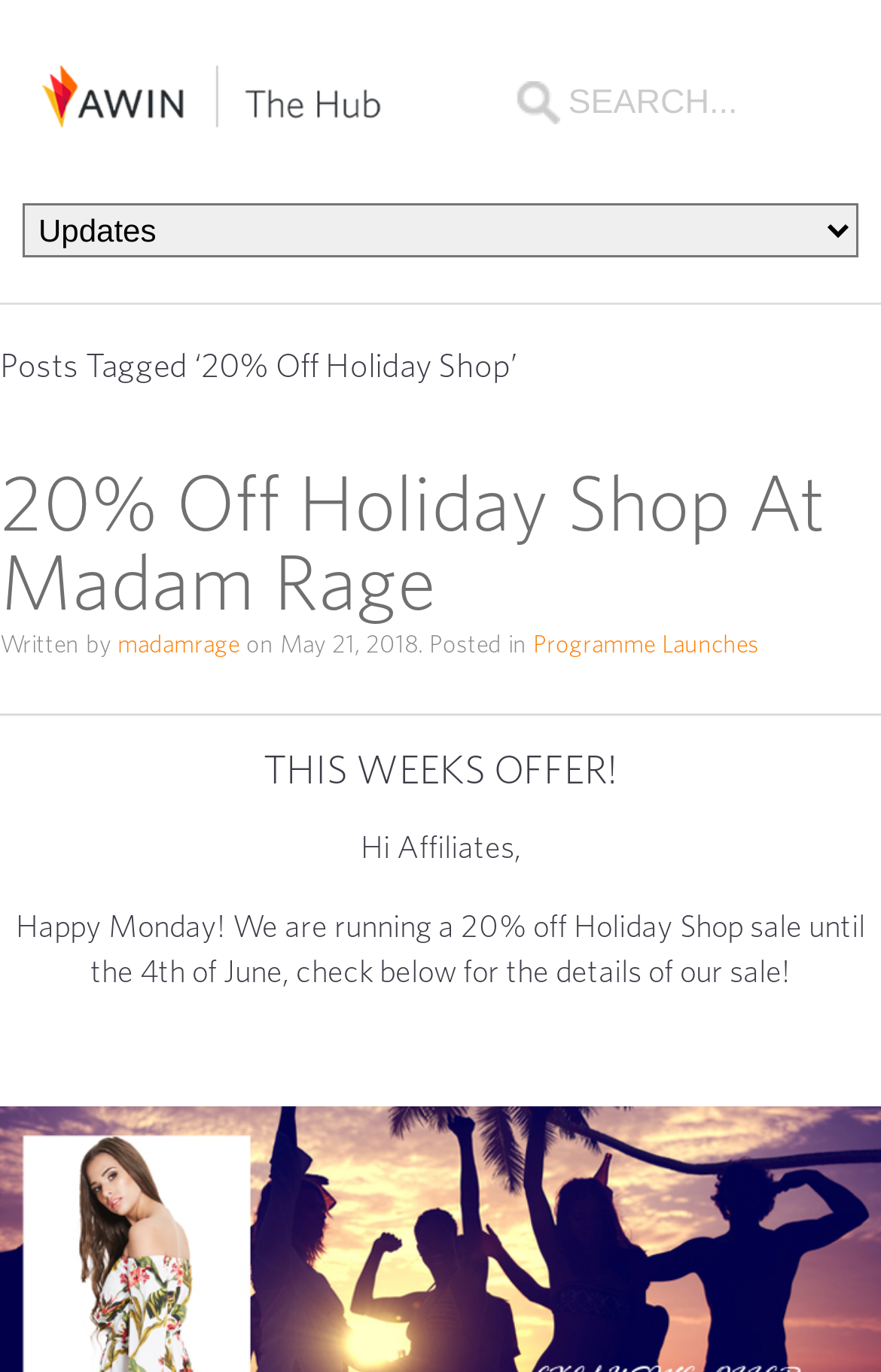Refer to the element description name="s" placeholder="search..." and identify the corresponding bounding box in the screenshot. Format the coordinates as (top-left x, top-left y, bottom-right x, bottom-right y) with values in the range of 0 to 1.

[0.645, 0.0, 0.974, 0.148]